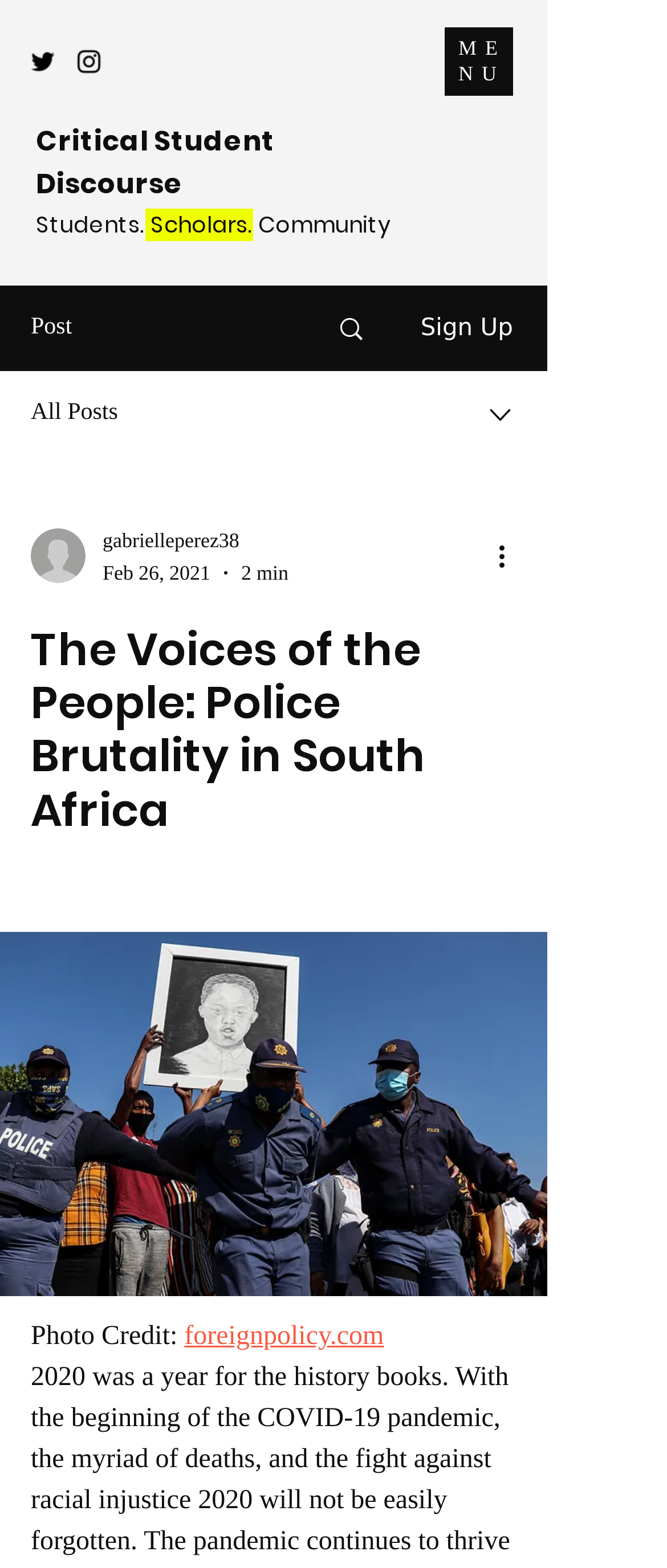What is the author of the article?
Refer to the image and give a detailed answer to the question.

I found the combobox element that contains the writer's information, which includes a generic element with the text 'gabrielleperez38', so the author of the article is gabrielleperez38.